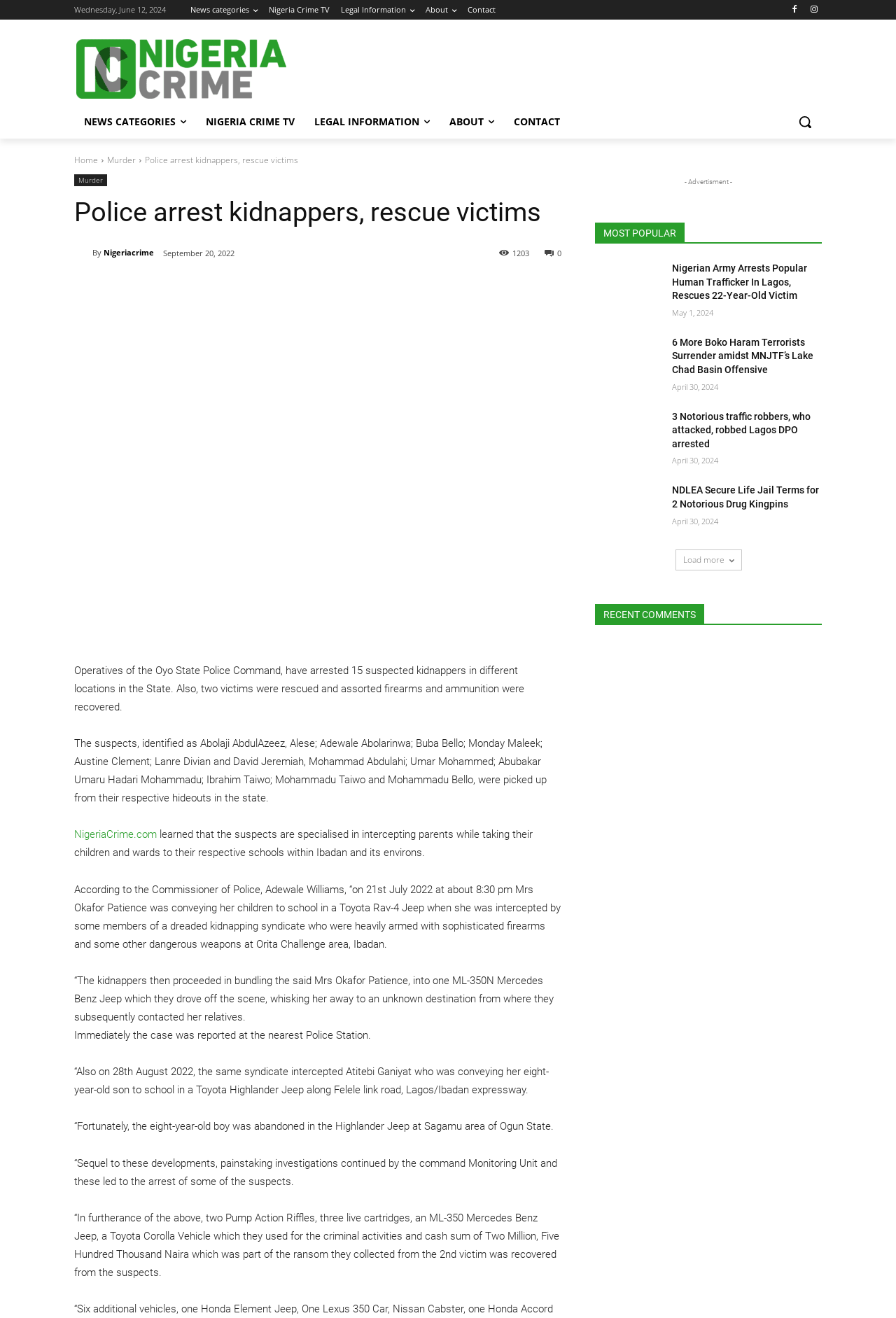Please identify the primary heading of the webpage and give its text content.

Police arrest kidnappers, rescue victims